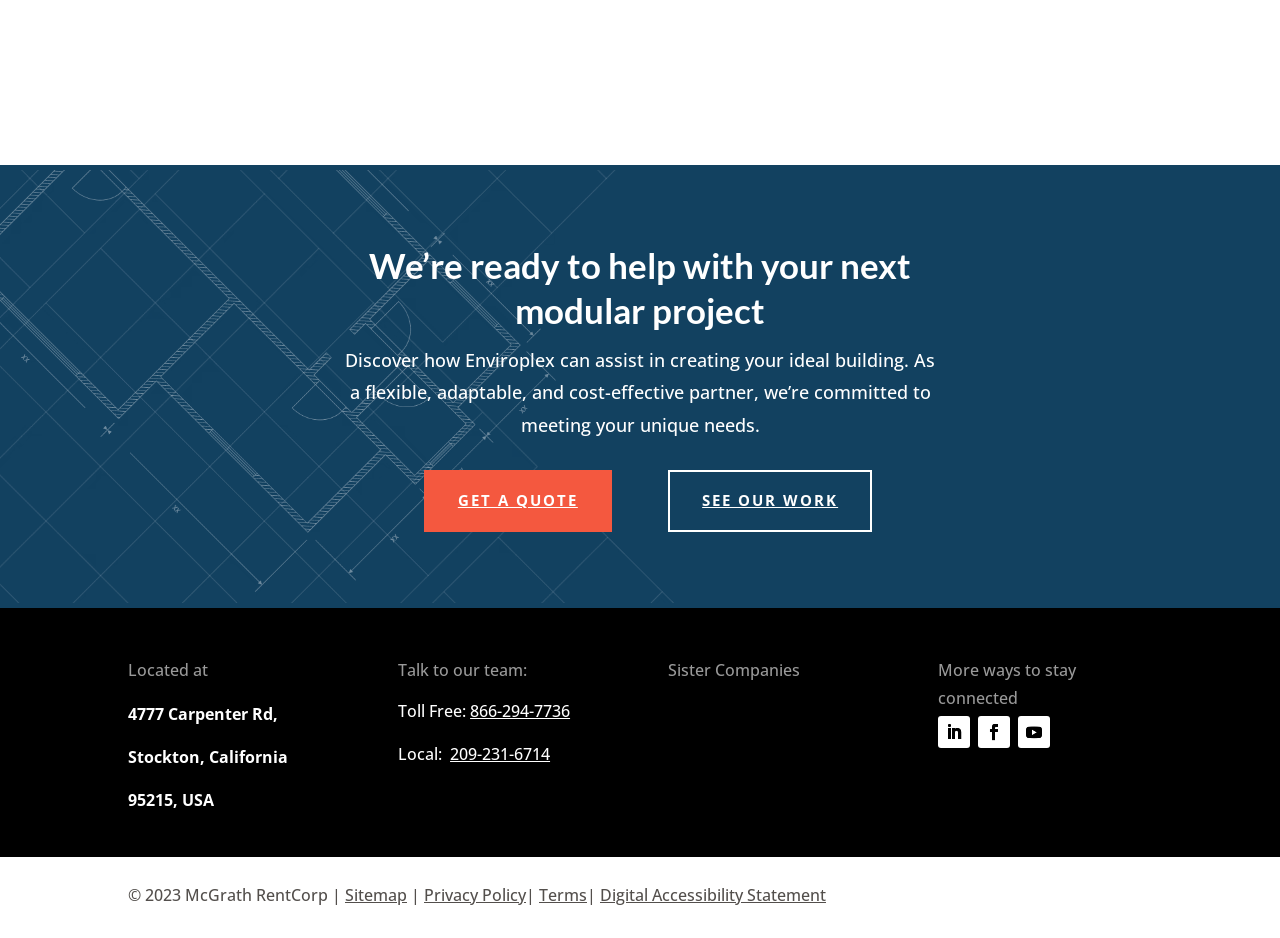Answer the question in one word or a short phrase:
What is the year of copyright mentioned on the webpage?

2023